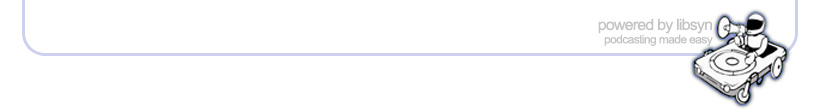Give a thorough description of the image, including any visible elements and their relationships.

The image features a minimalist design element showing the logo for Libsyn, a popular podcast hosting platform. The logo is illustrated with a stylized character operating a turntable, symbolizing the essence of audio content creation. Below the logo, the text reads "powered by Libsyn," indicating the platform's role in facilitating seamless podcast production and distribution. The overall aesthetic is clean and modern, appealing to creators in the digital media space. The backdrop of the image is subtle, allowing the logo and the text to stand out as a recognizable brand emblem in the podcasting community.